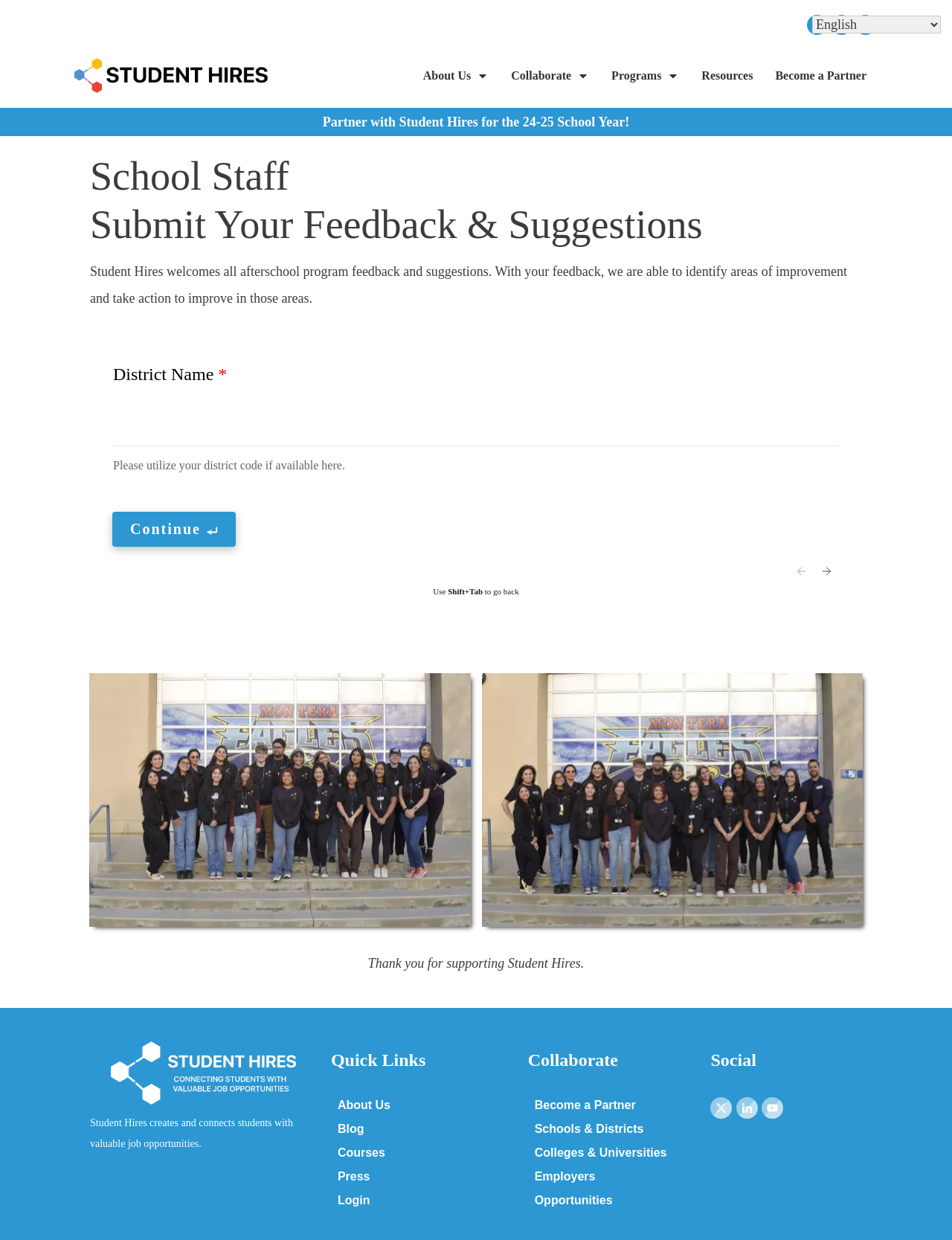Find and specify the bounding box coordinates that correspond to the clickable region for the instruction: "Click the 'About Us' link".

[0.444, 0.051, 0.513, 0.07]